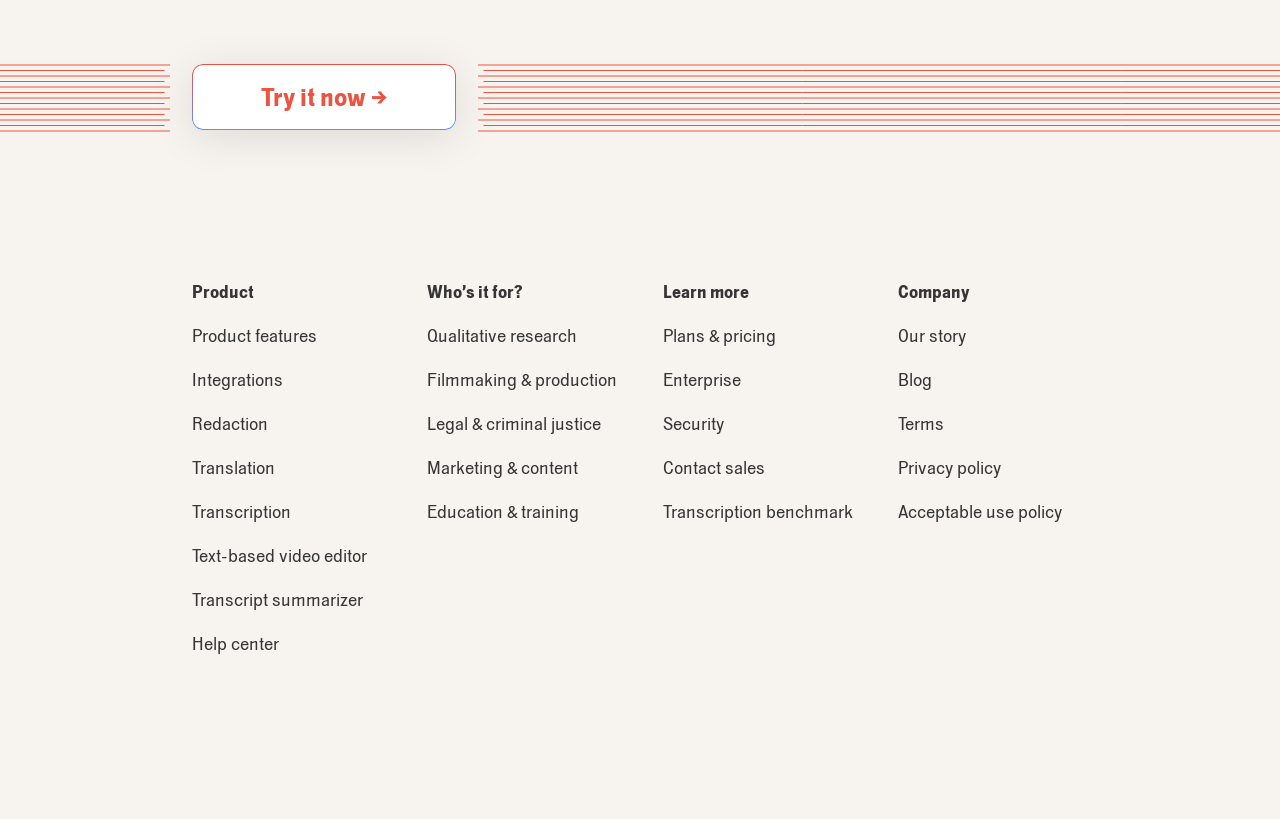How many links are under 'Product'?
Use the information from the screenshot to give a comprehensive response to the question.

I counted the number of links under the 'Product' heading, which are 'Product features', 'Integrations', 'Redaction', 'Translation', 'Transcription', 'Text-based video editor', 'Transcript summarizer', 'Help center'.